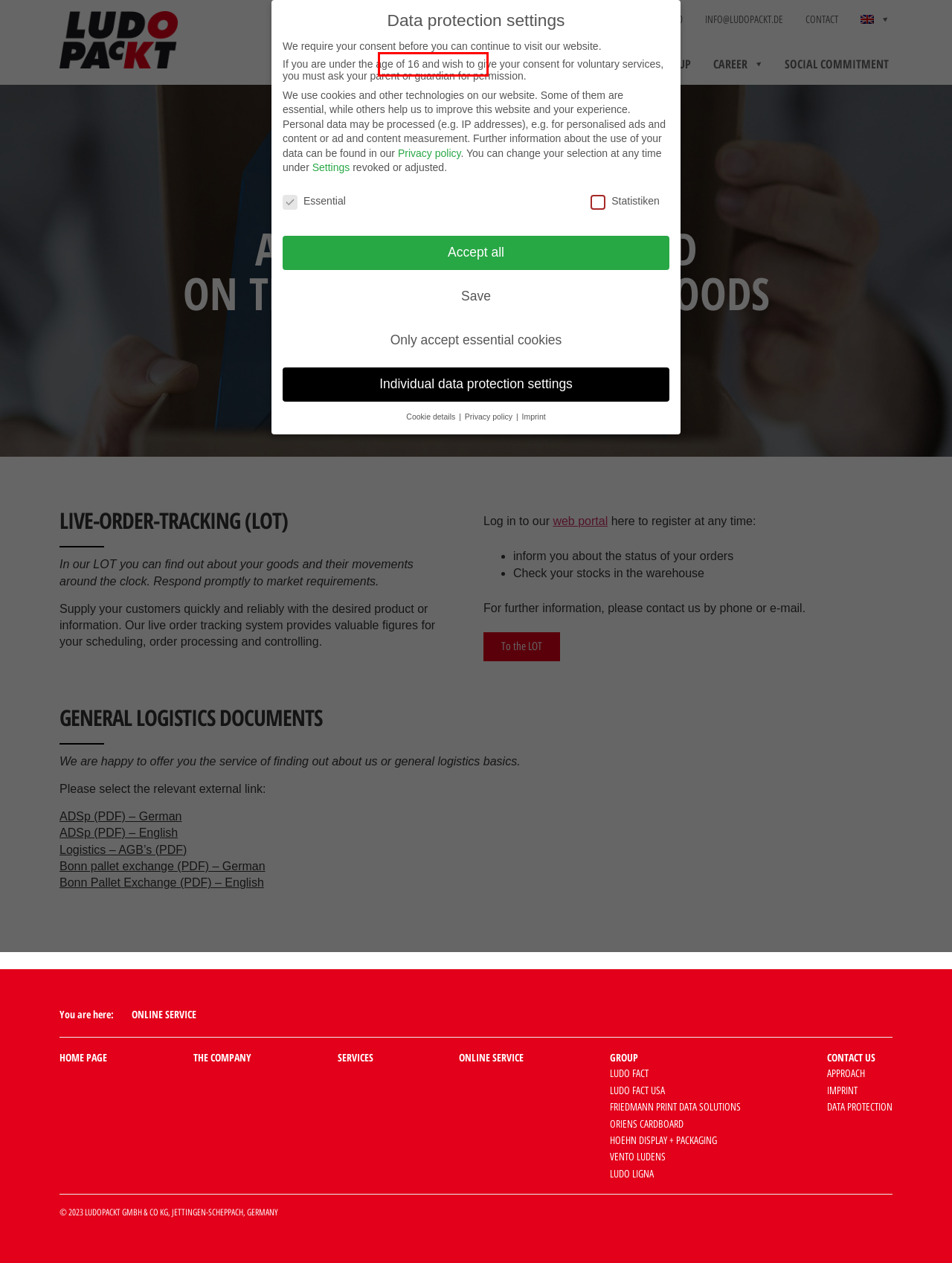You have a screenshot showing a webpage with a red bounding box around a UI element. Choose the webpage description that best matches the new page after clicking the highlighted element. Here are the options:
A. Career – Ludo Packt
B. HÖHN Display + Verpackung GmbH |
C. OK oriens karton – Výrobce společenských her, potahovaných krabic a výrobků z kartonu
D. Ludo Packt – Die logische Logistik Alternative
E. Erneuerbare Energien - Unser Weg für unsere Zukunft - ventoludens
F. The company – Ludo Packt
G. Ludo Fact – Kreativität in Kartonagen
H. Ludo Packt - Live Order Tracking

F